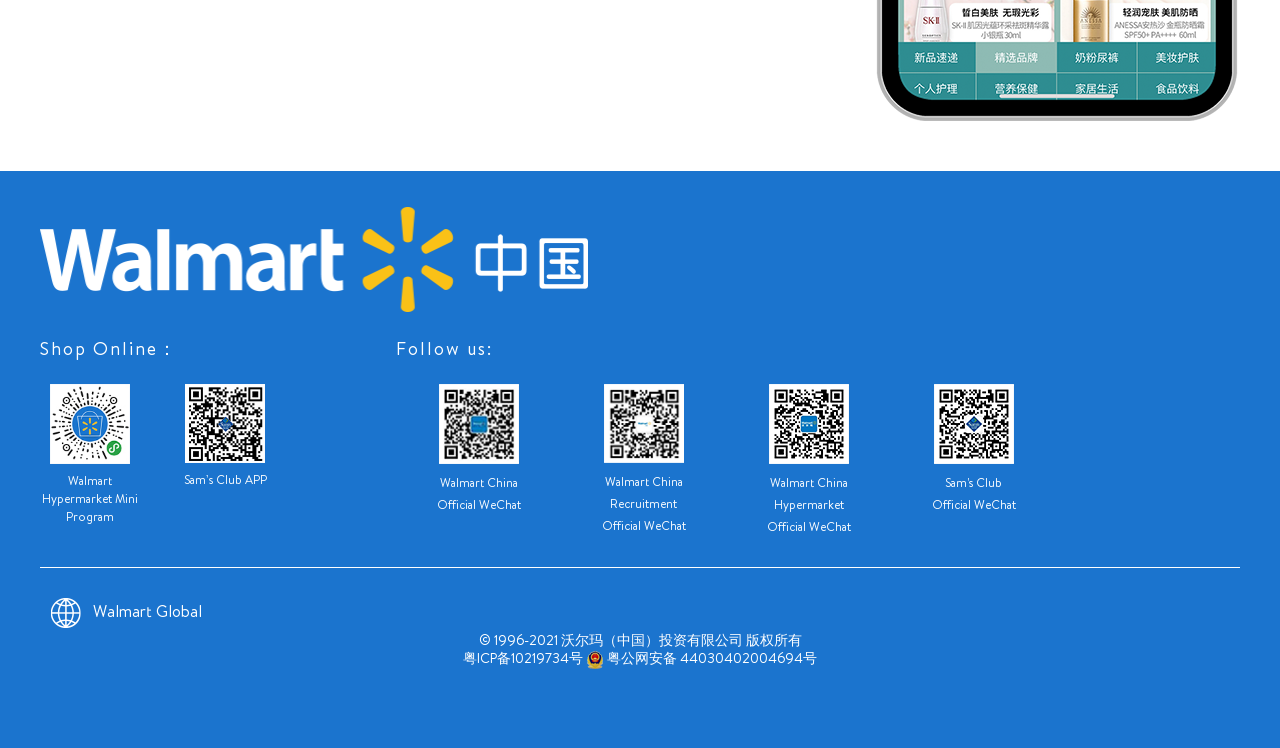How many social media platforms are mentioned?
Answer the question with a thorough and detailed explanation.

The answer can be found by looking at the StaticText elements with the text 'Official WeChat' at coordinates [0.341, 0.67, 0.407, 0.686], [0.47, 0.698, 0.536, 0.714], and [0.599, 0.699, 0.664, 0.715]. This suggests that WeChat is mentioned three times, implying that there are three social media platforms mentioned.